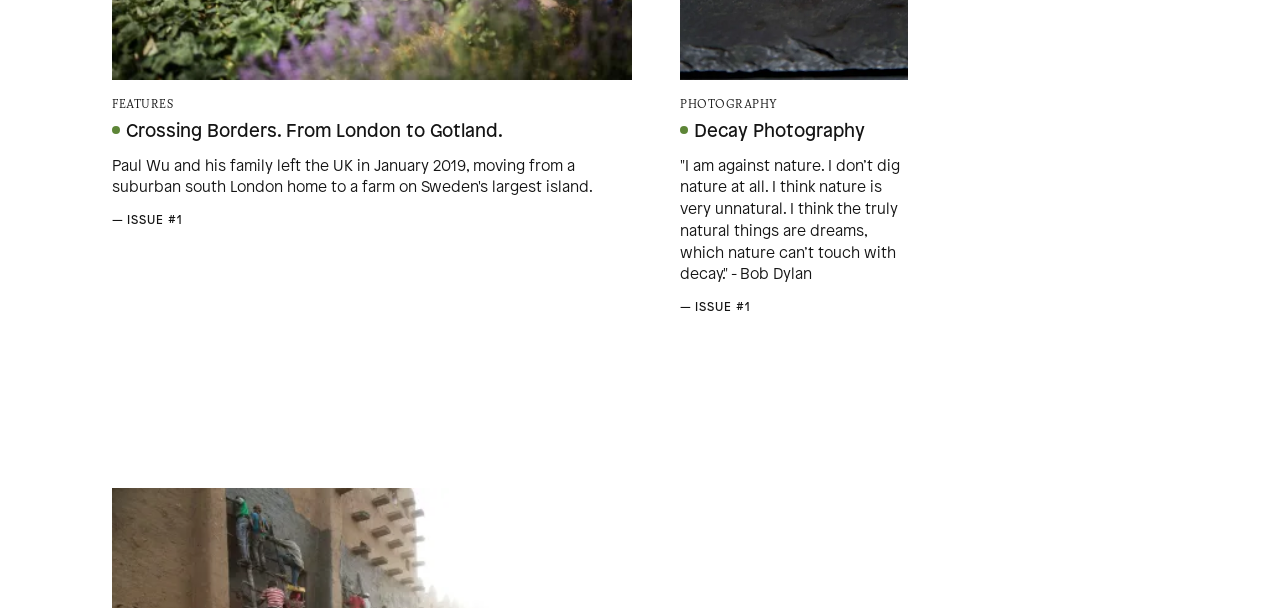Locate and provide the bounding box coordinates for the HTML element that matches this description: "Learn More".

[0.824, 0.824, 0.912, 0.864]